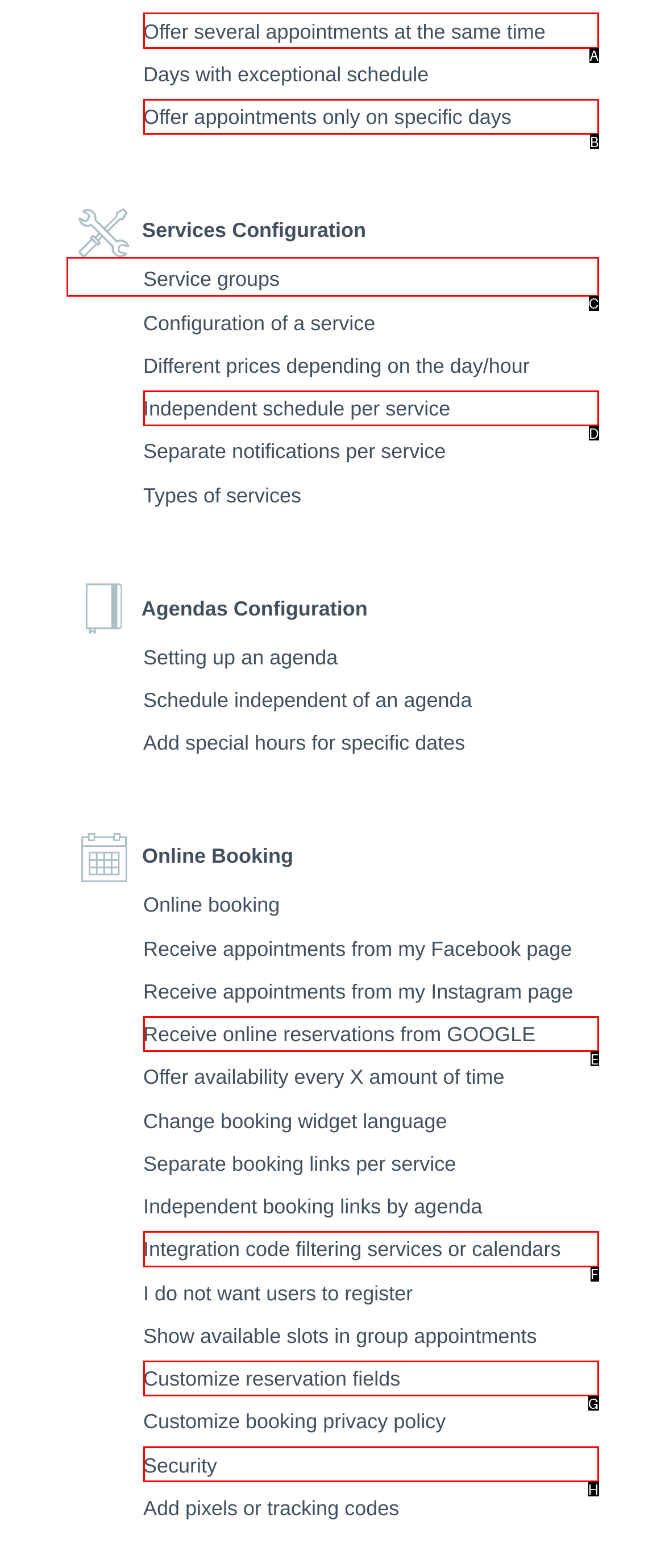Tell me which one HTML element I should click to complete the following task: Configure service groups Answer with the option's letter from the given choices directly.

C